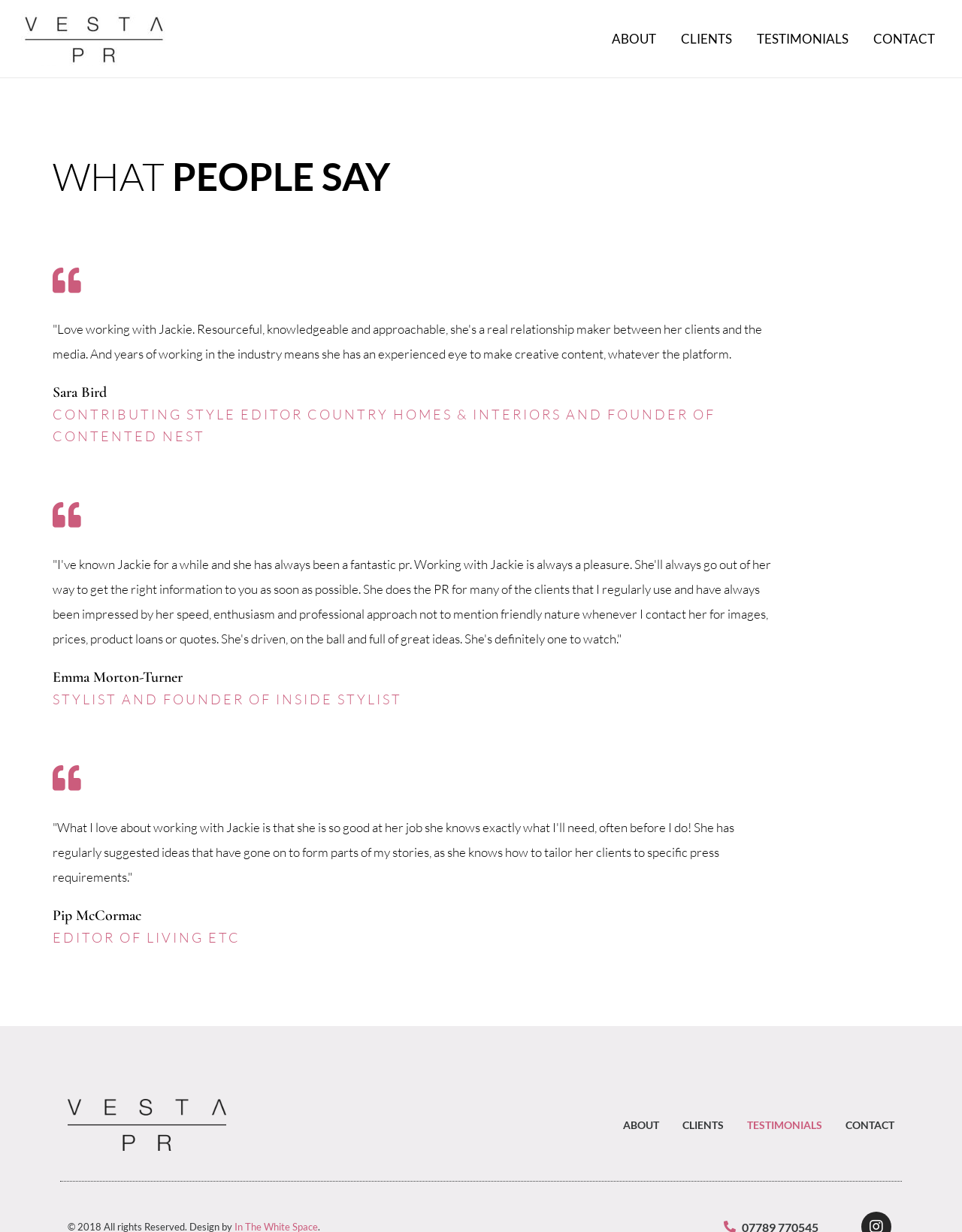Could you provide the bounding box coordinates for the portion of the screen to click to complete this instruction: "Visit CONTACT page"?

[0.895, 0.01, 0.984, 0.053]